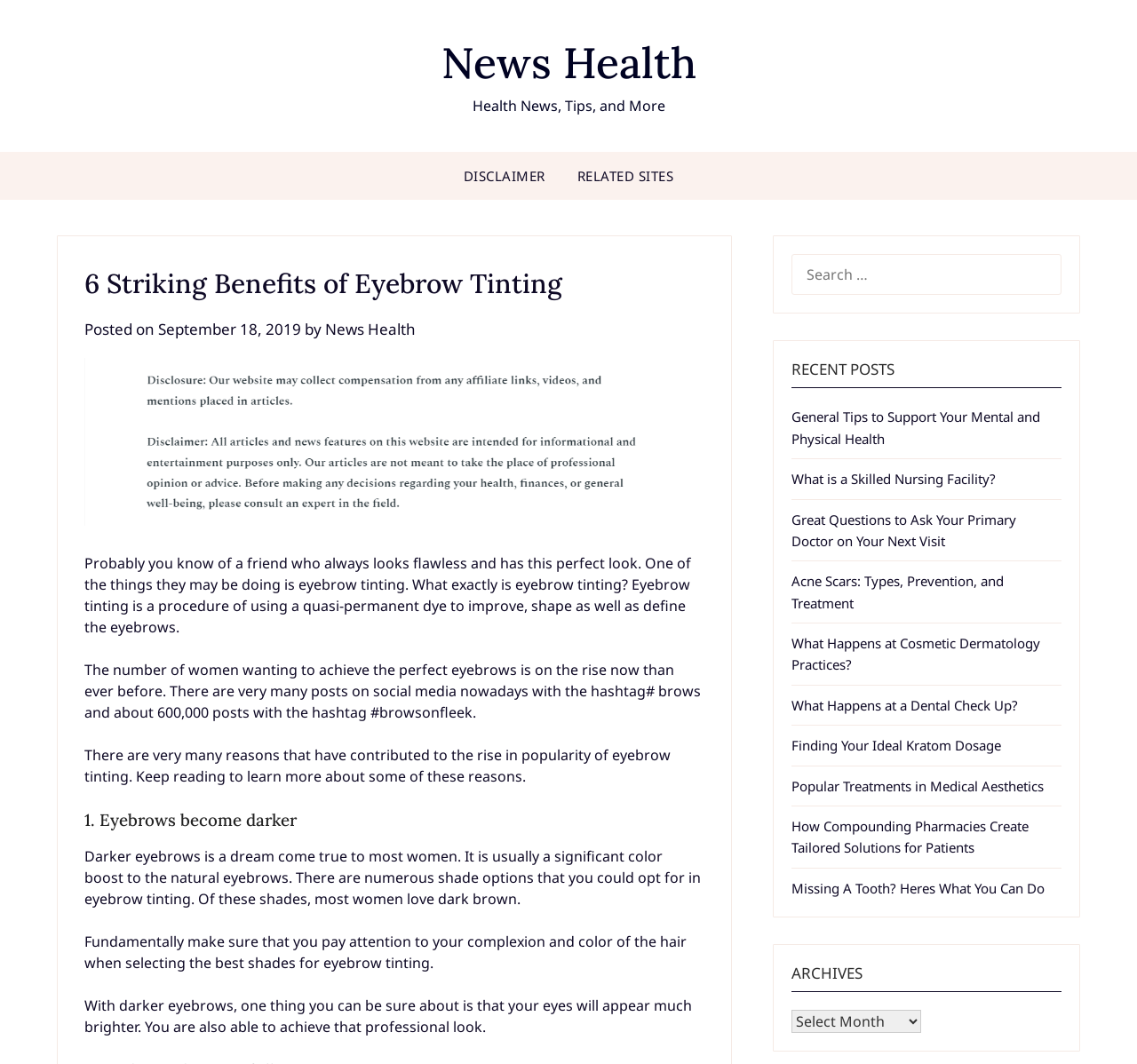Determine the bounding box coordinates of the section I need to click to execute the following instruction: "Search for a topic". Provide the coordinates as four float numbers between 0 and 1, i.e., [left, top, right, bottom].

[0.696, 0.239, 0.934, 0.277]